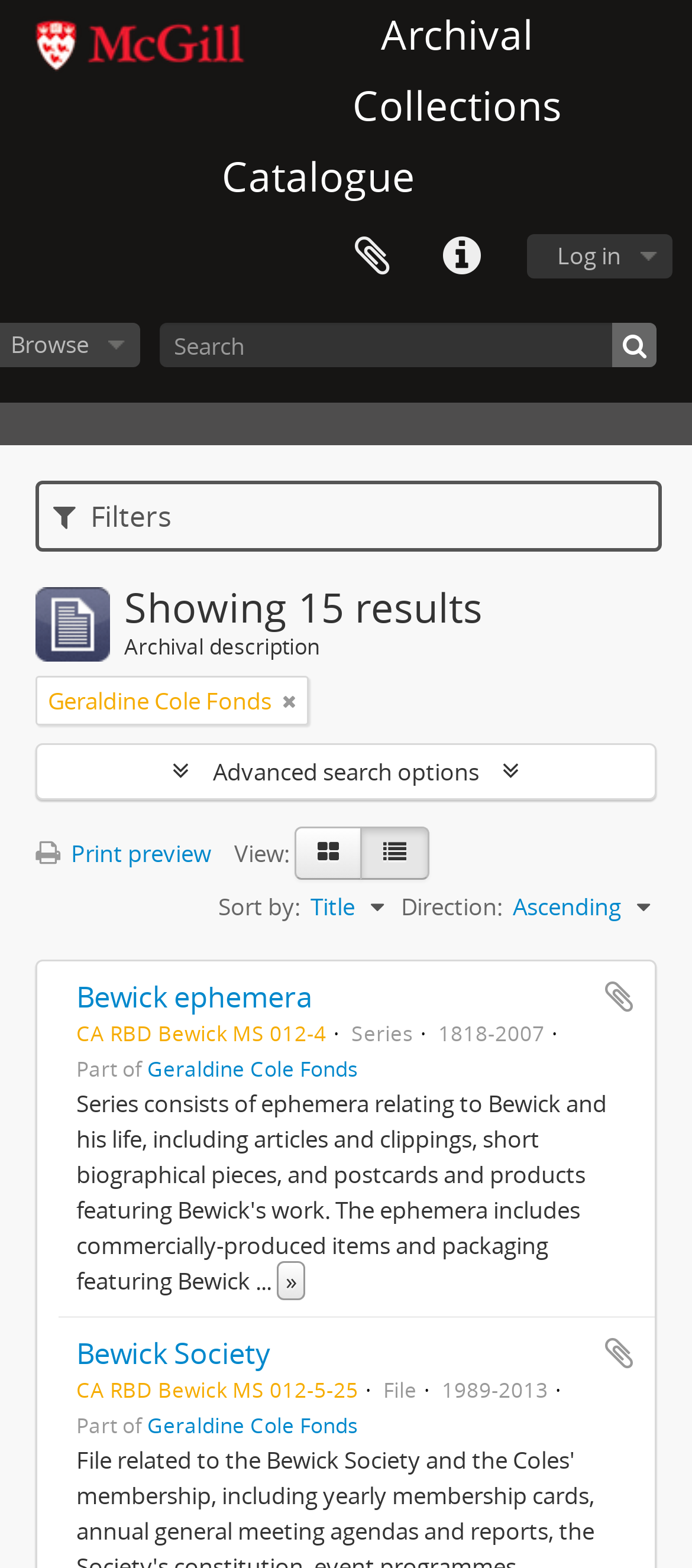Identify the bounding box coordinates for the region to click in order to carry out this instruction: "View Steinbrueck Native Gallery". Provide the coordinates using four float numbers between 0 and 1, formatted as [left, top, right, bottom].

None